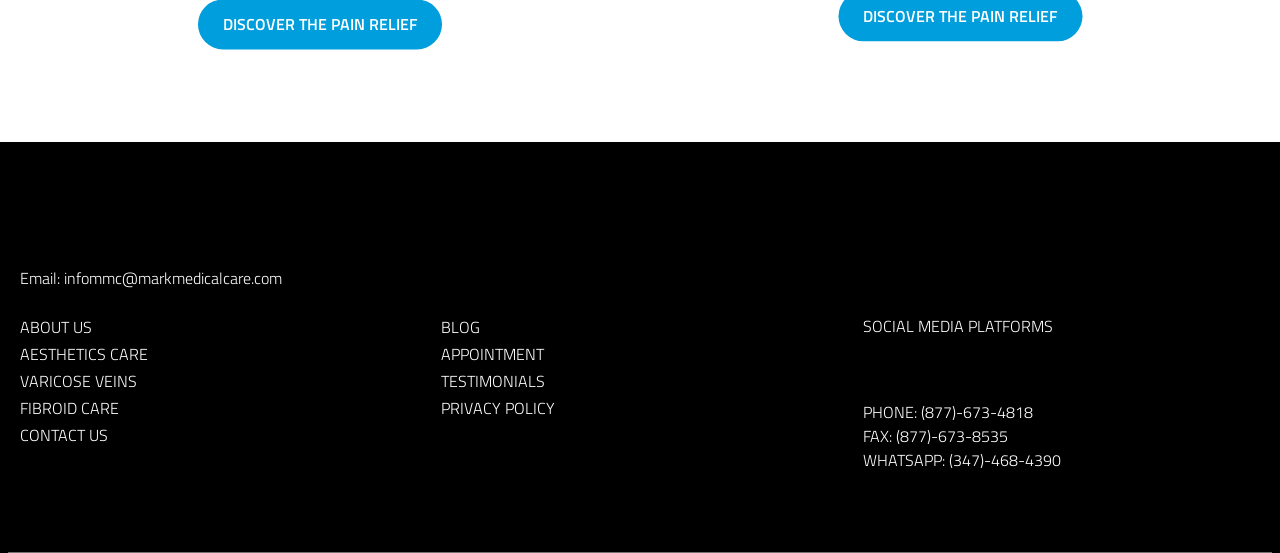Find the bounding box coordinates of the element's region that should be clicked in order to follow the given instruction: "View the article 'Legislative Panel with Senator Bryan Hughes & Representative Sarah Davis'". The coordinates should consist of four float numbers between 0 and 1, i.e., [left, top, right, bottom].

None